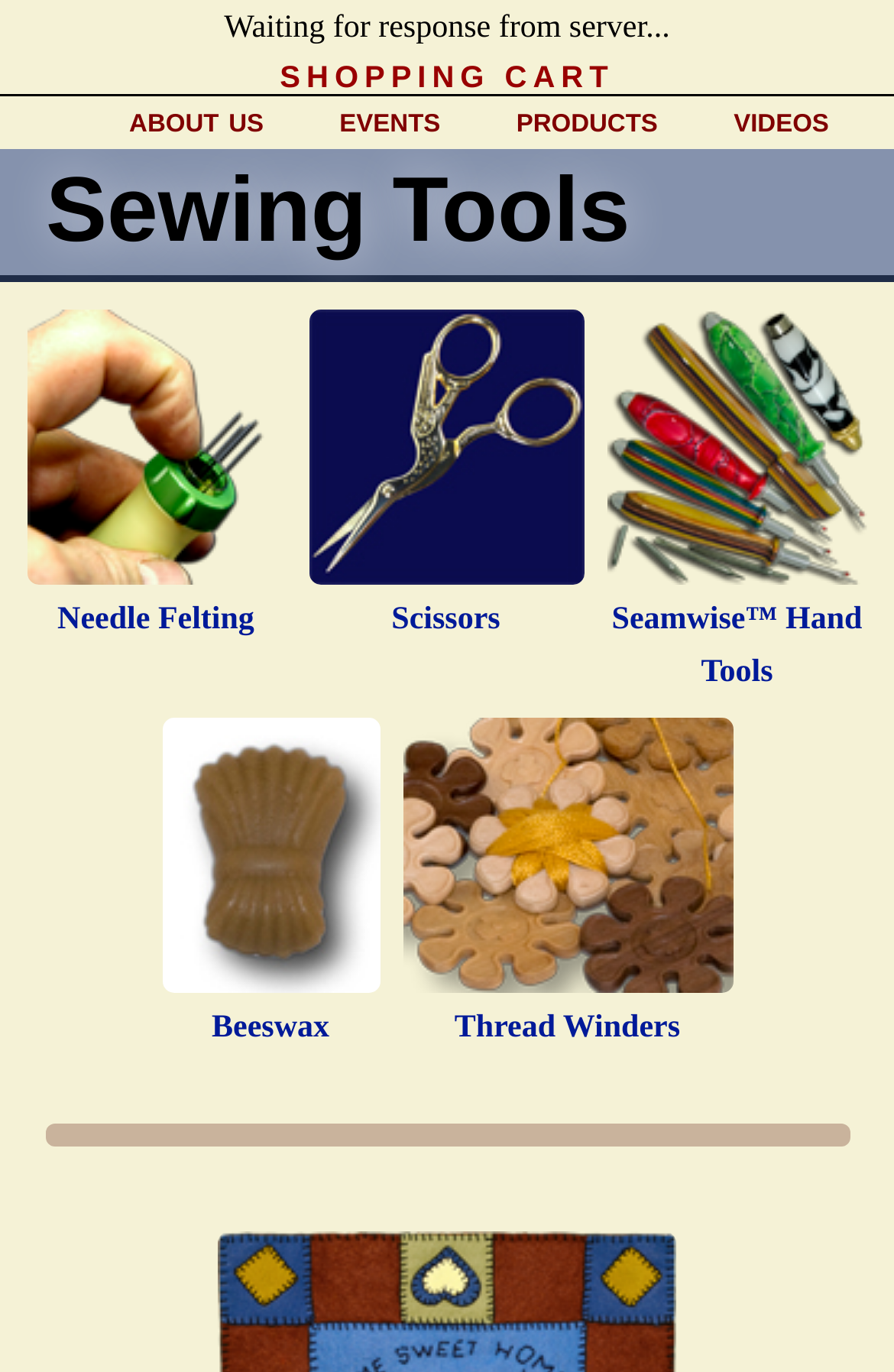Please specify the bounding box coordinates of the area that should be clicked to accomplish the following instruction: "go to كسارة كرية". The coordinates should consist of four float numbers between 0 and 1, i.e., [left, top, right, bottom].

None